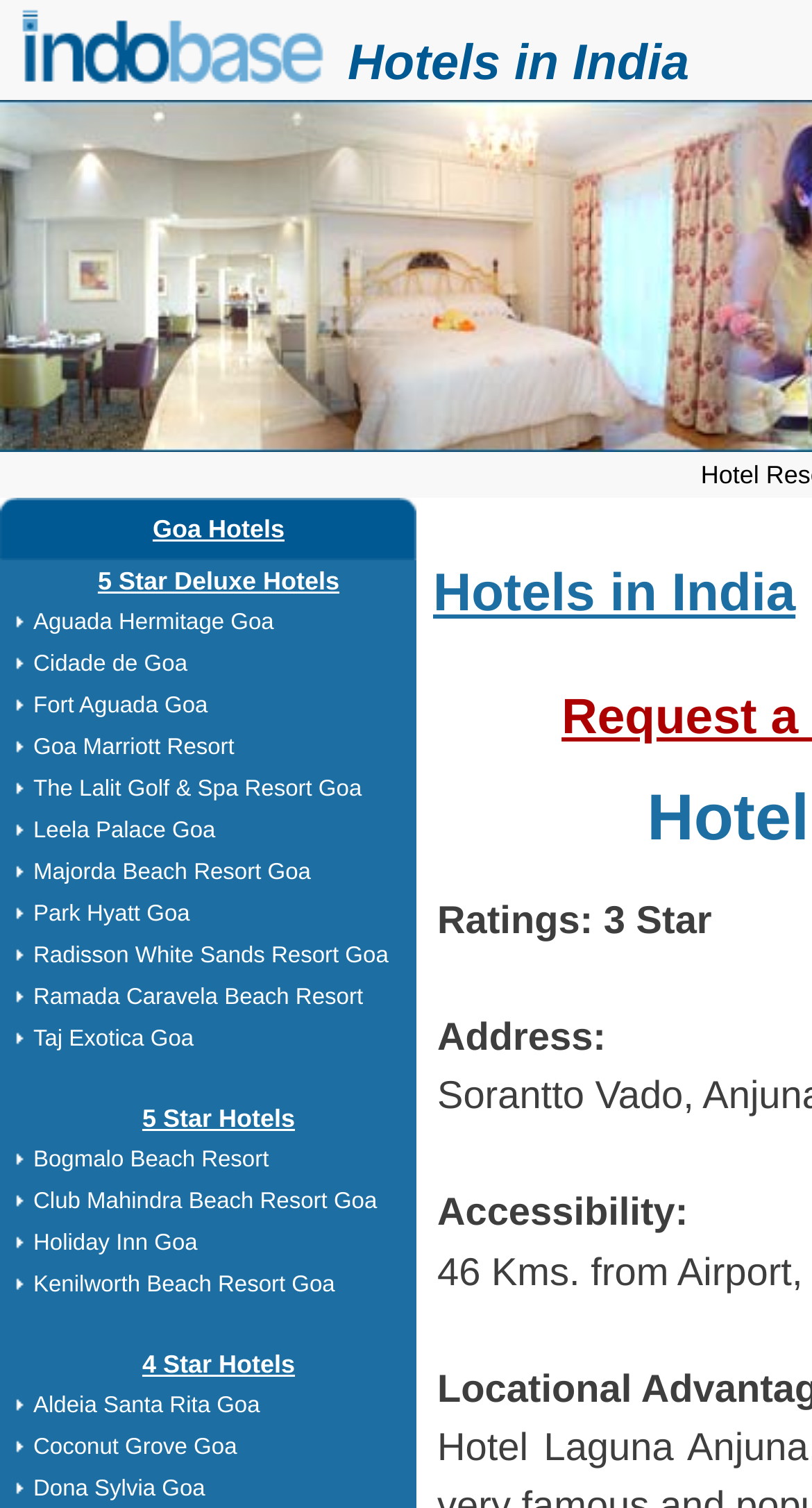Consider the image and give a detailed and elaborate answer to the question: 
How many stars does the resort have?

The rating of the resort can be found in the middle of the webpage, which is 'Ratings: 3 Star'.